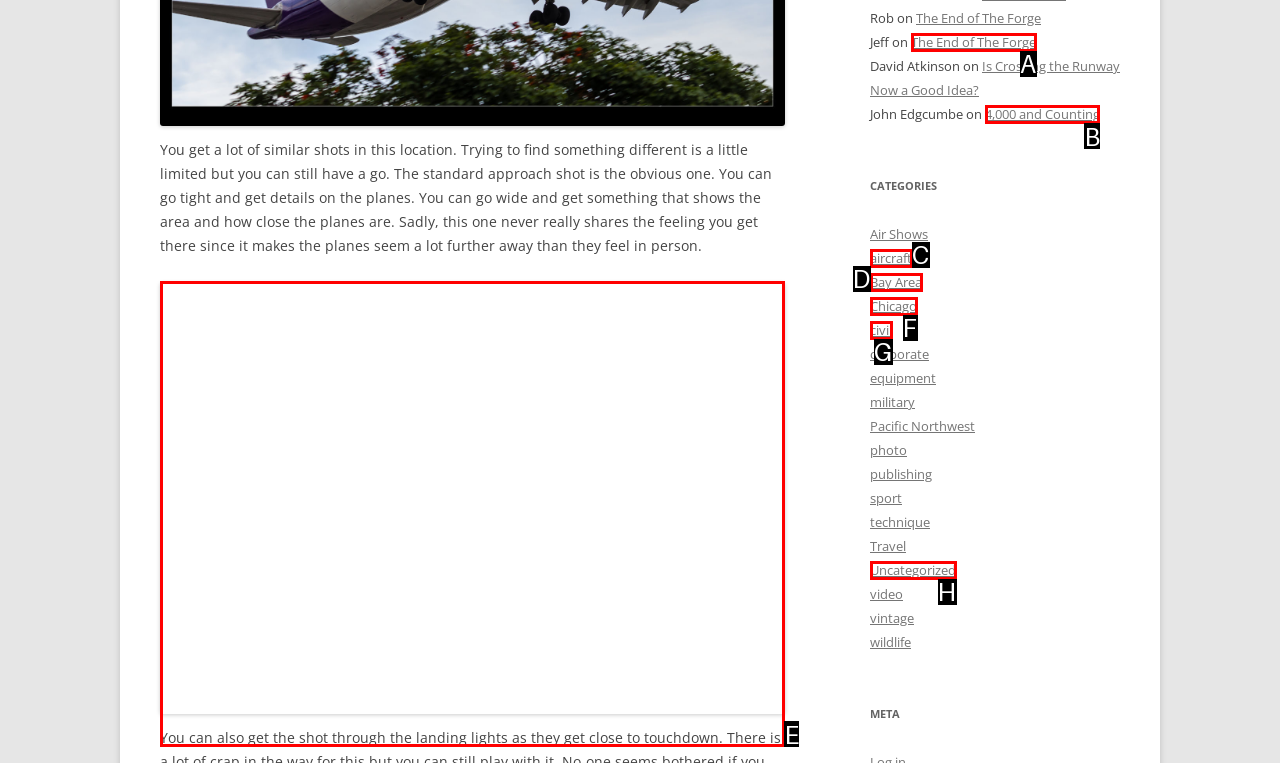Determine the letter of the UI element I should click on to complete the task: Go to Student Login from the provided choices in the screenshot.

None